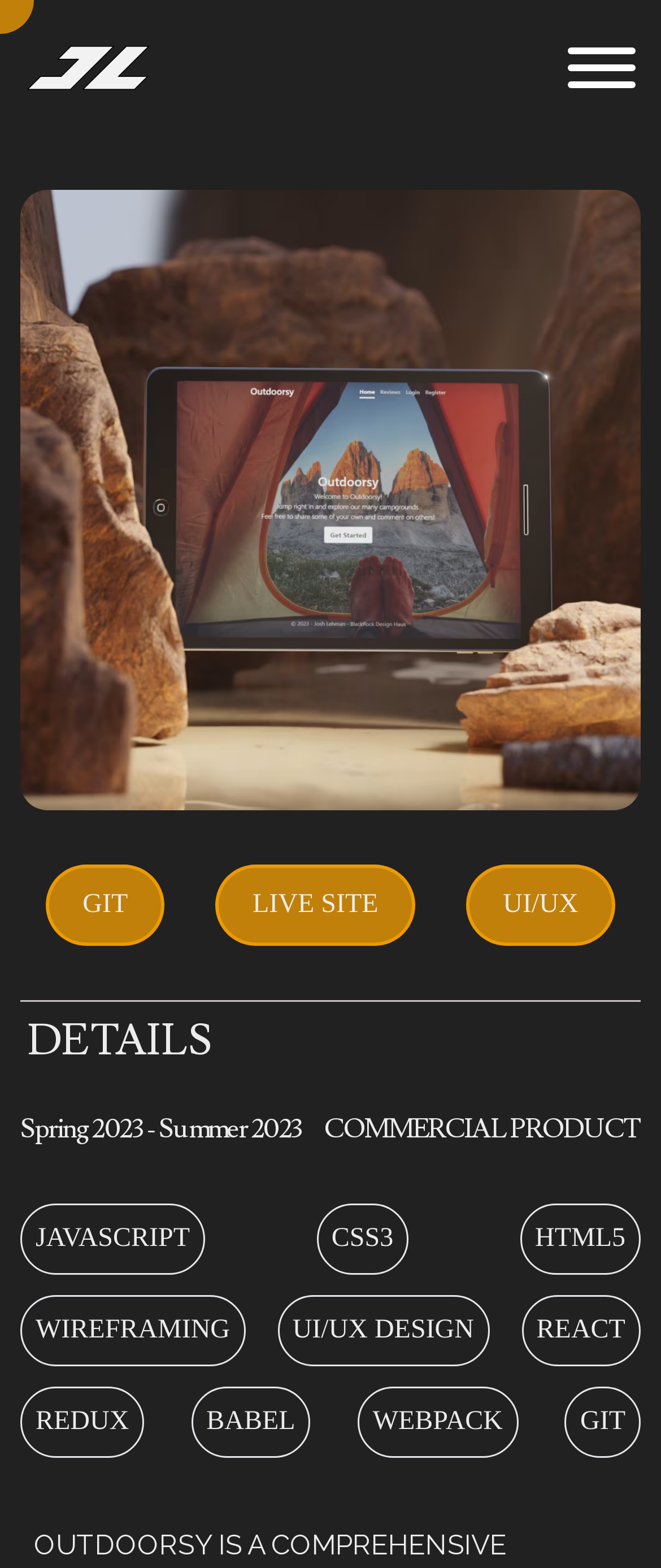Specify the bounding box coordinates of the area to click in order to follow the given instruction: "Click the Home link."

[0.0, 0.138, 1.0, 0.227]